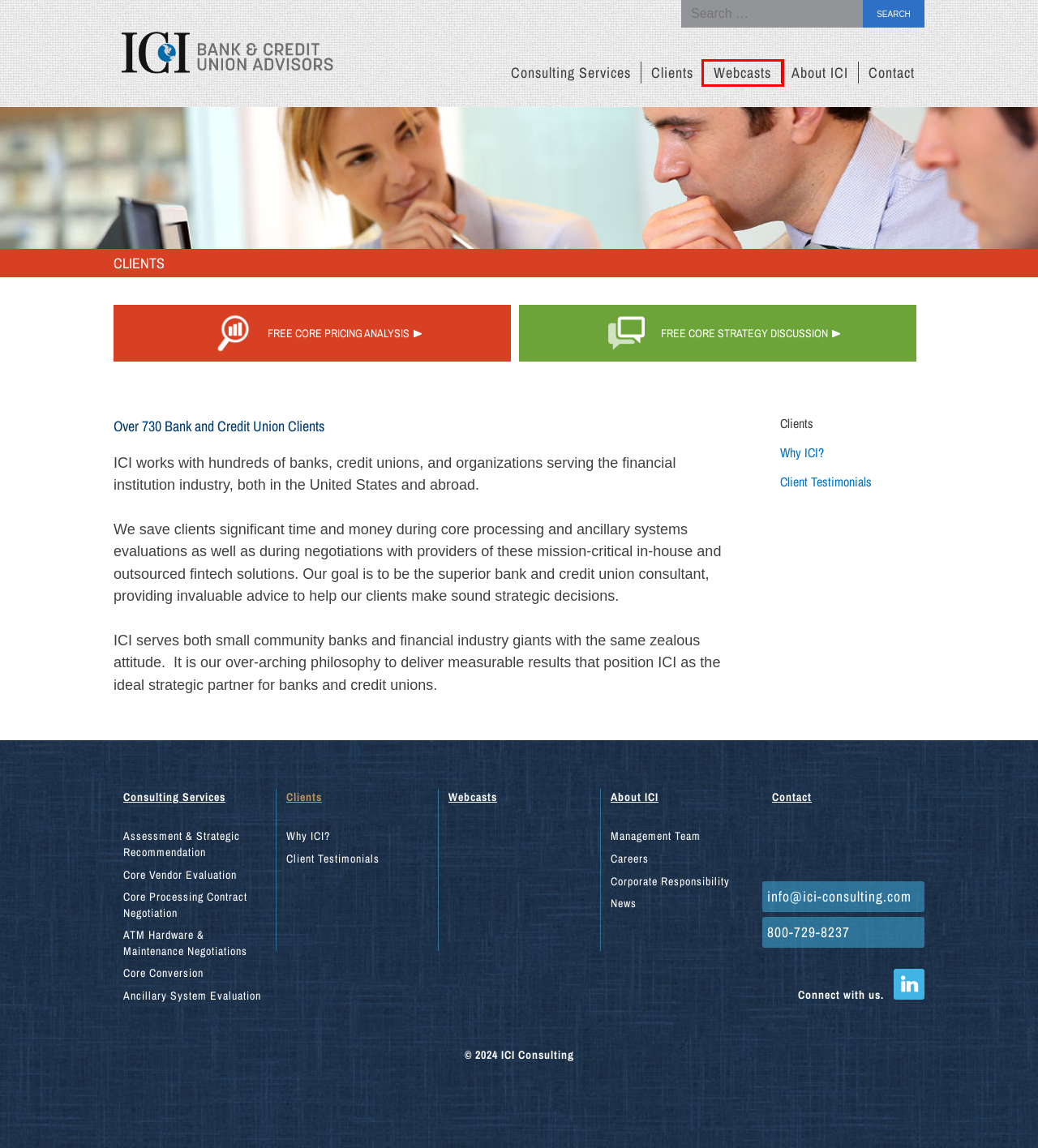You have a screenshot of a webpage with a red bounding box highlighting a UI element. Your task is to select the best webpage description that corresponds to the new webpage after clicking the element. Here are the descriptions:
A. Management Team | ICI
B. Contact | ICI
C. ATM Hardware and Maintenance Negotiations | ICI
D. Bank Consulting Services
E. Core Processing Contract Negotiations | ICI
F. Assessments and Strategic Recommendations | ICI
G. Webcasts | ICI
H. News from ICI Consulting - ICI

G